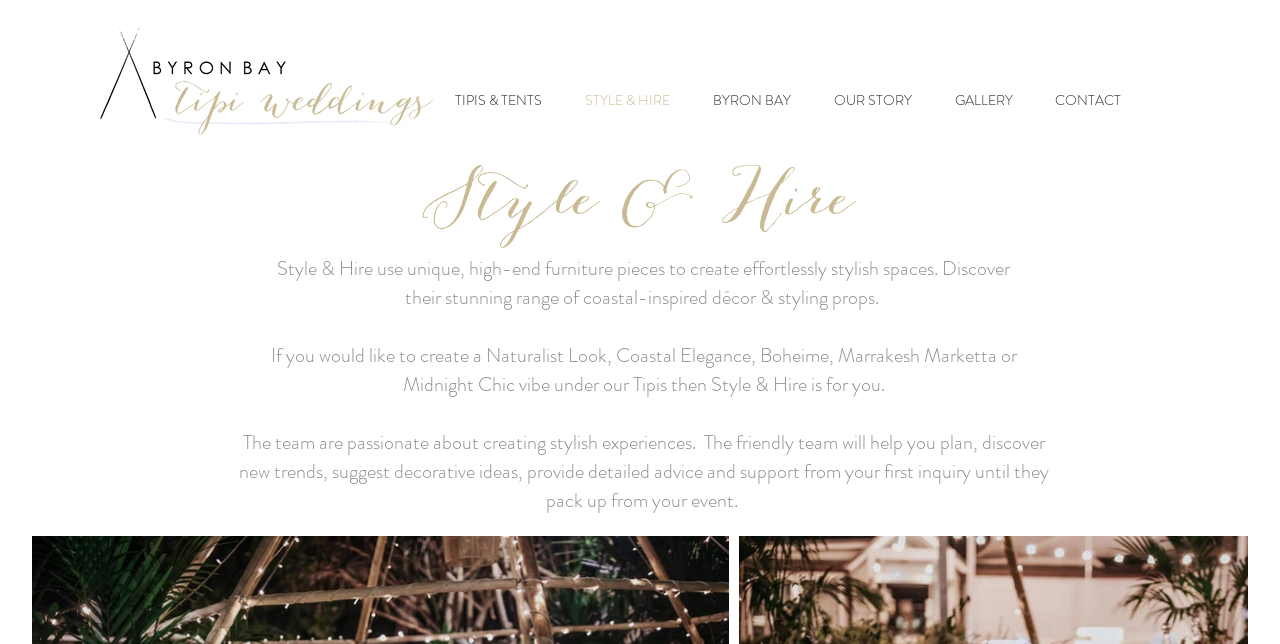Offer a comprehensive description of the webpage’s content and structure.

The webpage is about Byron Bay Tipi Weddings, specifically focusing on styling inspiration and services. At the top of the page, there is a navigation menu with six links: "TIPIS & TENTS", "STYLE & HIRE", "BYRON BAY", "OUR STORY", "GALLERY", and "CONTACT". These links are positioned horizontally, with "TIPIS & TENTS" on the left and "CONTACT" on the right.

Below the navigation menu, there is a heading "Style & Hire" that spans about half of the page width. Underneath this heading, there are three paragraphs of text that describe the services offered by Style & Hire. The first paragraph explains that they provide unique, high-end furniture pieces to create stylish spaces. The second paragraph suggests that they can help create different styles, such as Naturalist Look or Coastal Elegance, under their Tipis. The third paragraph describes the team's passion for creating stylish experiences and their willingness to help plan and provide decorative ideas.

On the top-left corner of the page, there is a logo or branding element "Byron Bay Tipi Weddings" with a link. This element is positioned above the navigation menu.